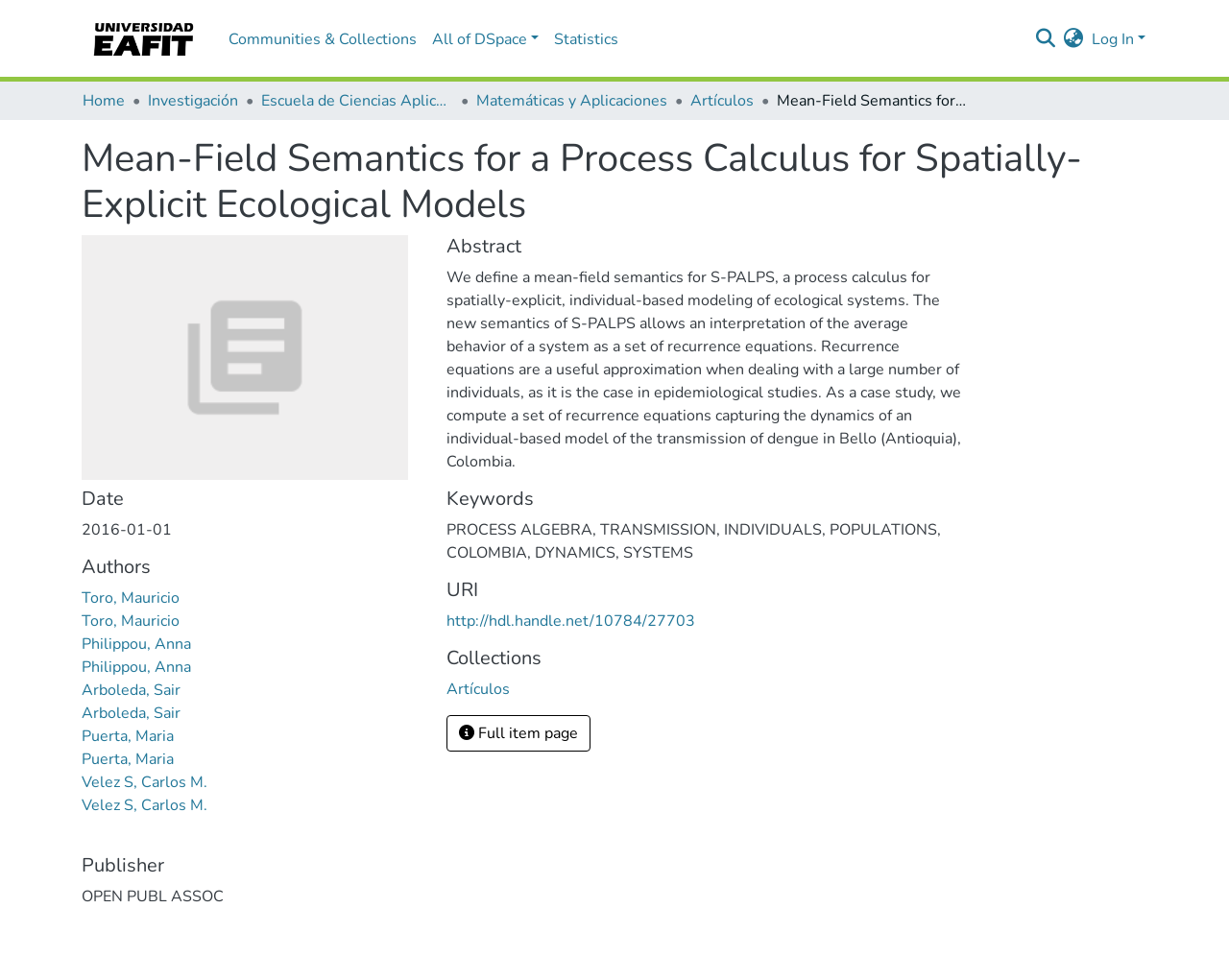Identify the bounding box coordinates for the UI element that matches this description: "aria-label="Language switch" title="Language switch"".

[0.864, 0.028, 0.884, 0.051]